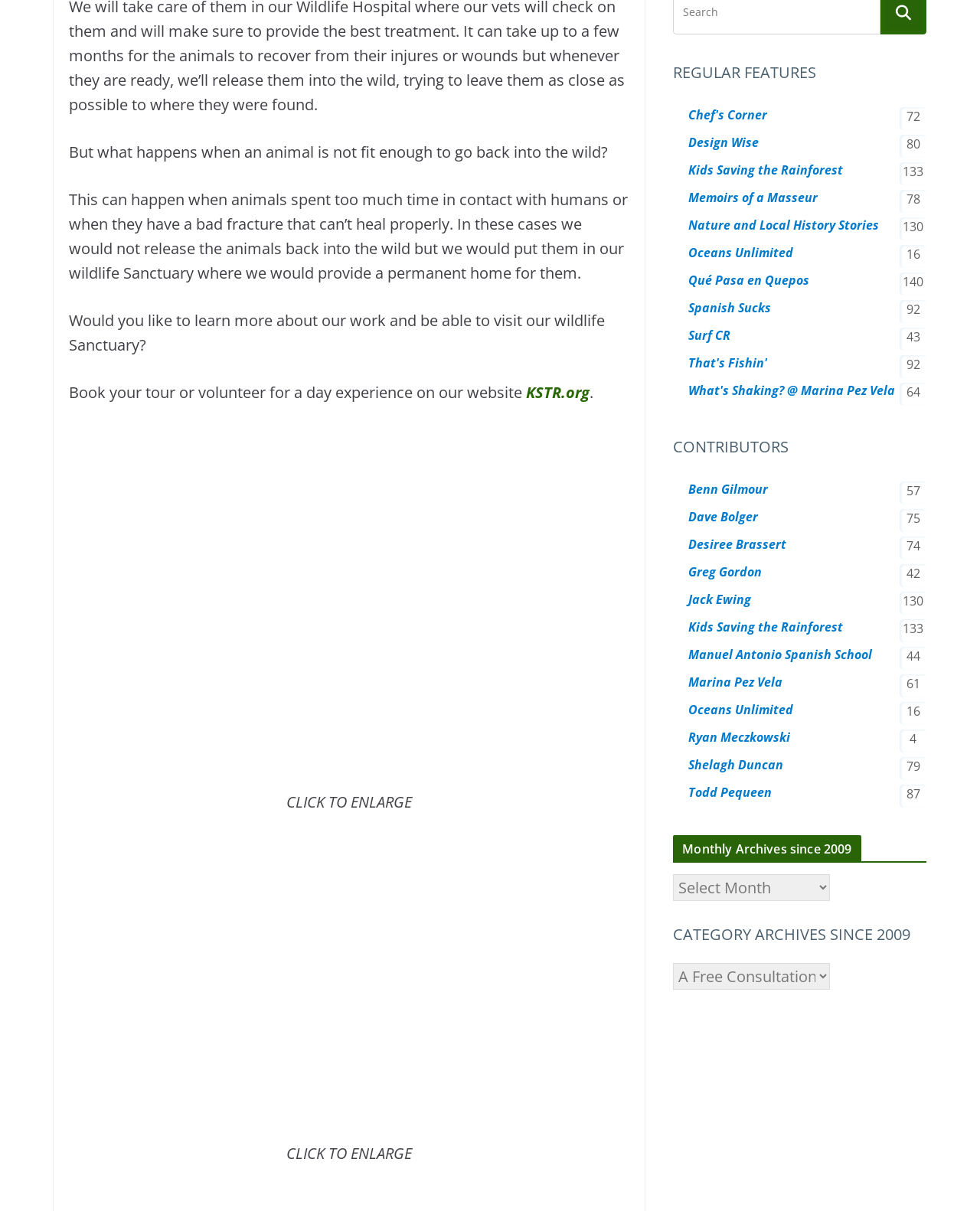Please identify the bounding box coordinates of the element that needs to be clicked to execute the following command: "Read the article 'Chef's Corner'". Provide the bounding box using four float numbers between 0 and 1, formatted as [left, top, right, bottom].

[0.703, 0.087, 0.783, 0.102]